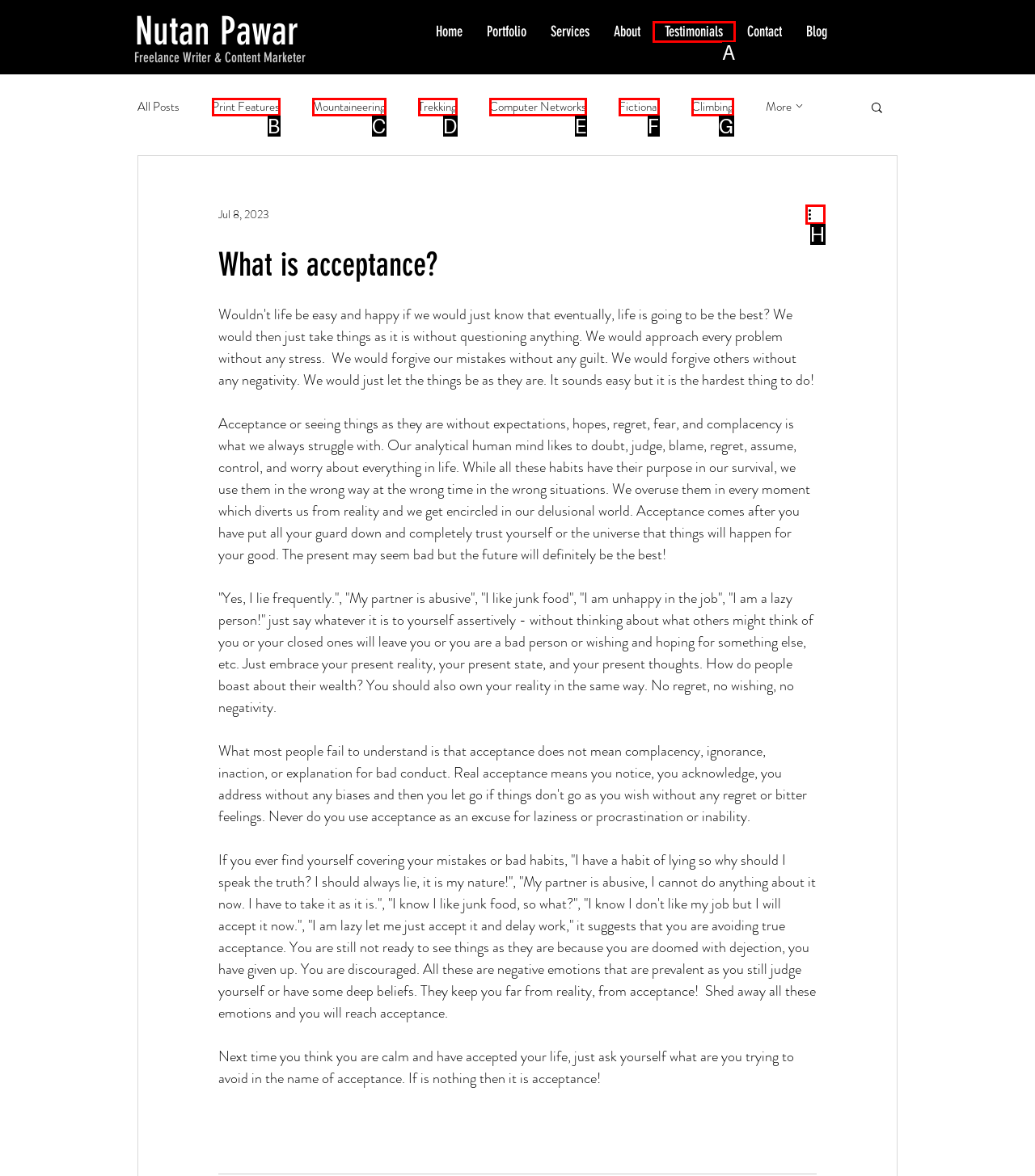Please provide the letter of the UI element that best fits the following description: Trekking
Respond with the letter from the given choices only.

D